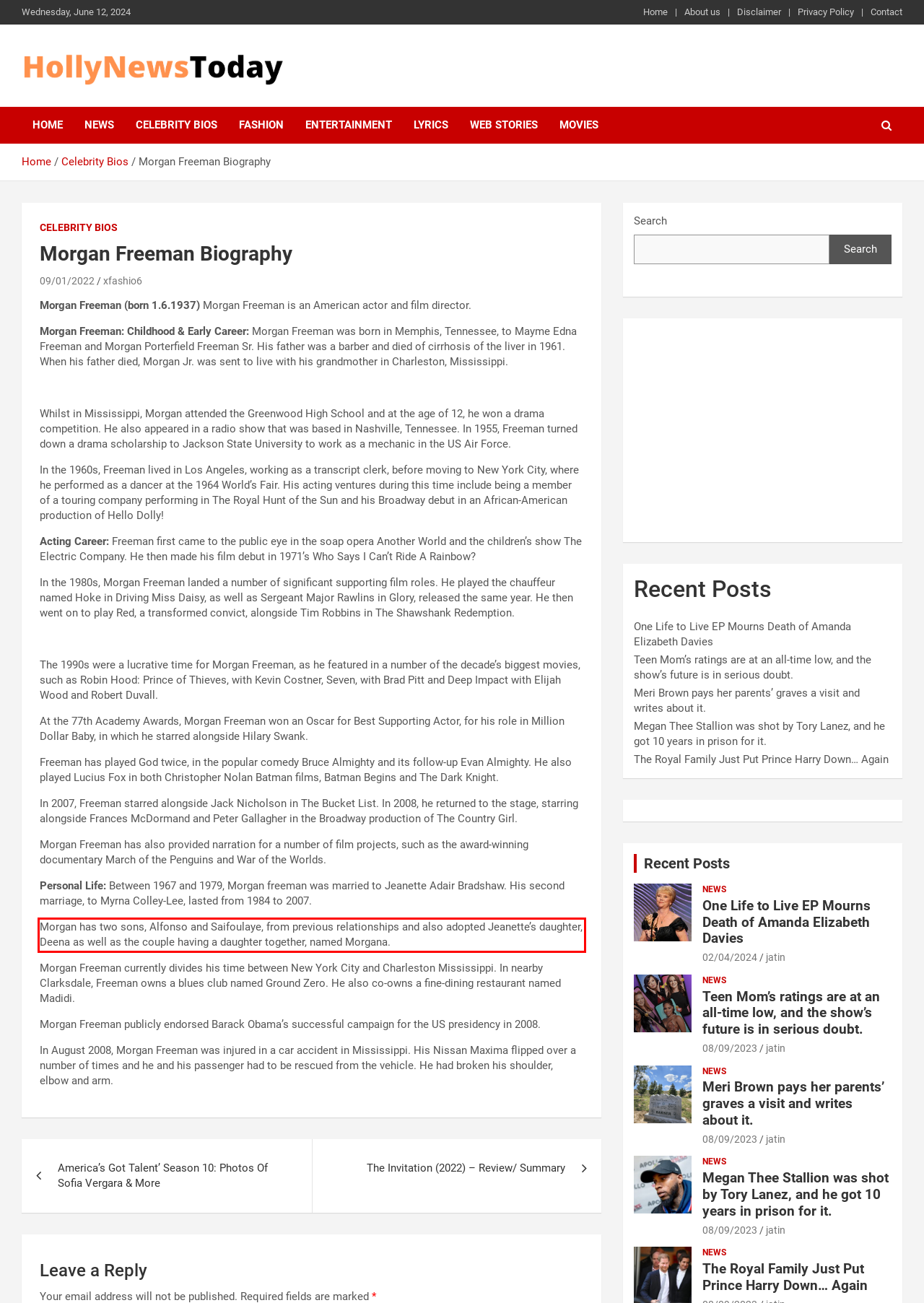The screenshot you have been given contains a UI element surrounded by a red rectangle. Use OCR to read and extract the text inside this red rectangle.

Morgan has two sons, Alfonso and Saifoulaye, from previous relationships and also adopted Jeanette’s daughter, Deena as well as the couple having a daughter together, named Morgana.